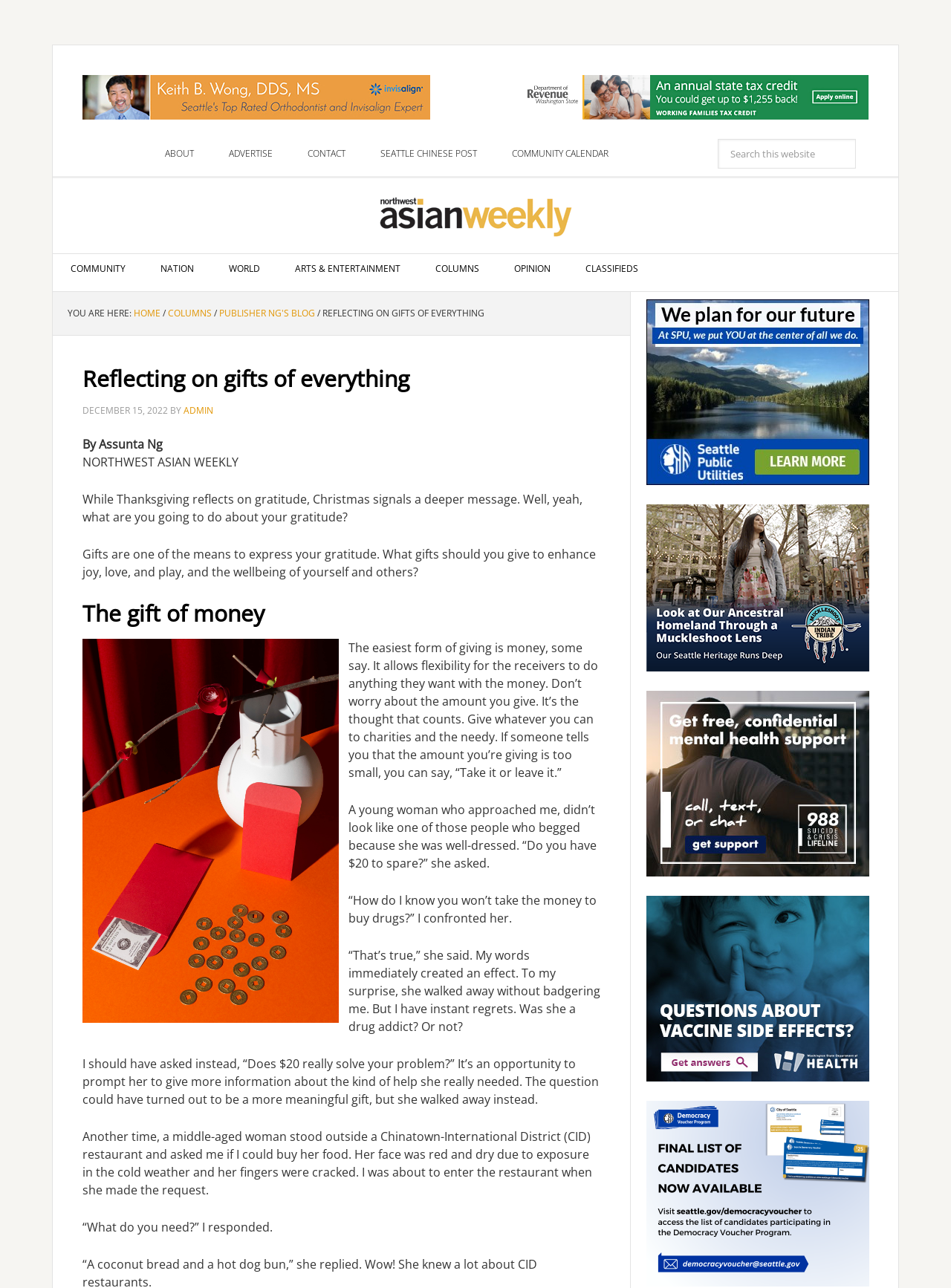What is the topic of the article?
Refer to the image and provide a one-word or short phrase answer.

Gratitude and gifts